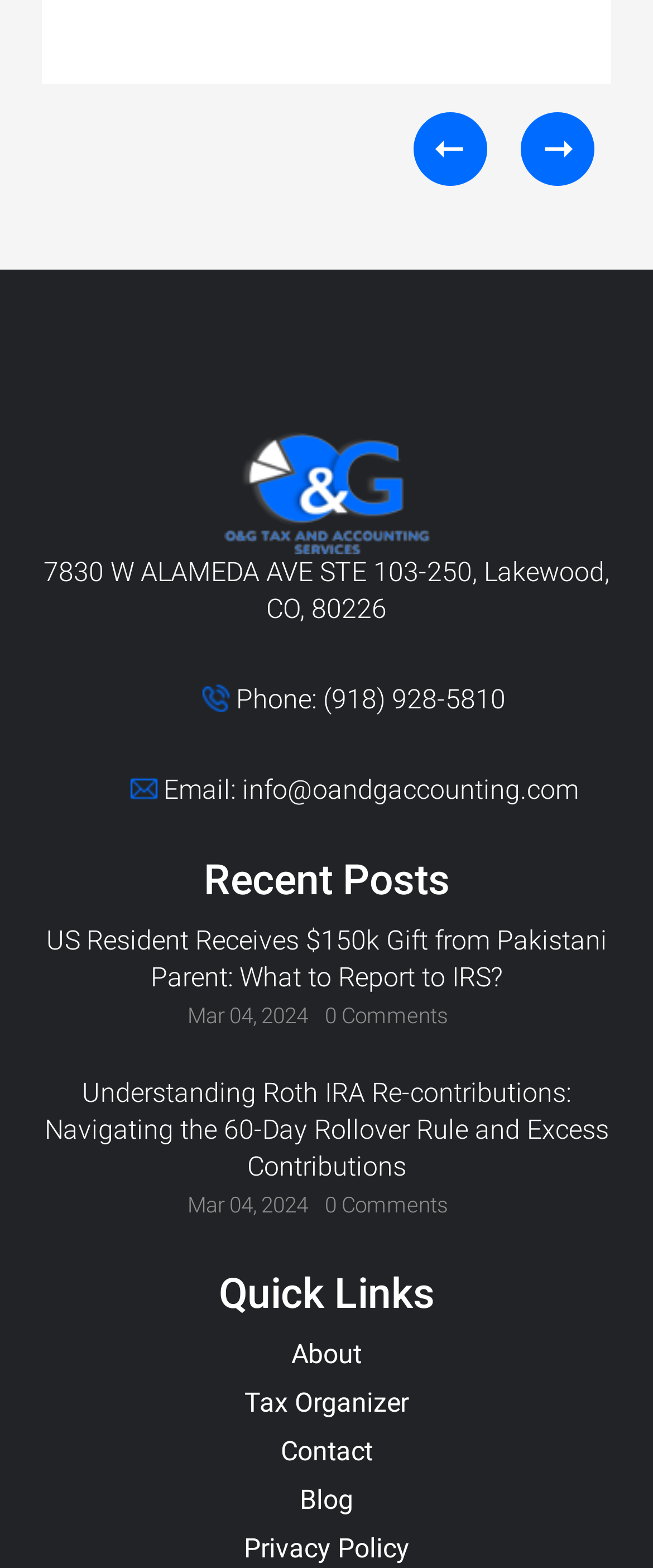Please identify the bounding box coordinates of the clickable element to fulfill the following instruction: "View recent post about US Resident Receives $150k Gift from Pakistani Parent". The coordinates should be four float numbers between 0 and 1, i.e., [left, top, right, bottom].

[0.064, 0.588, 0.936, 0.635]